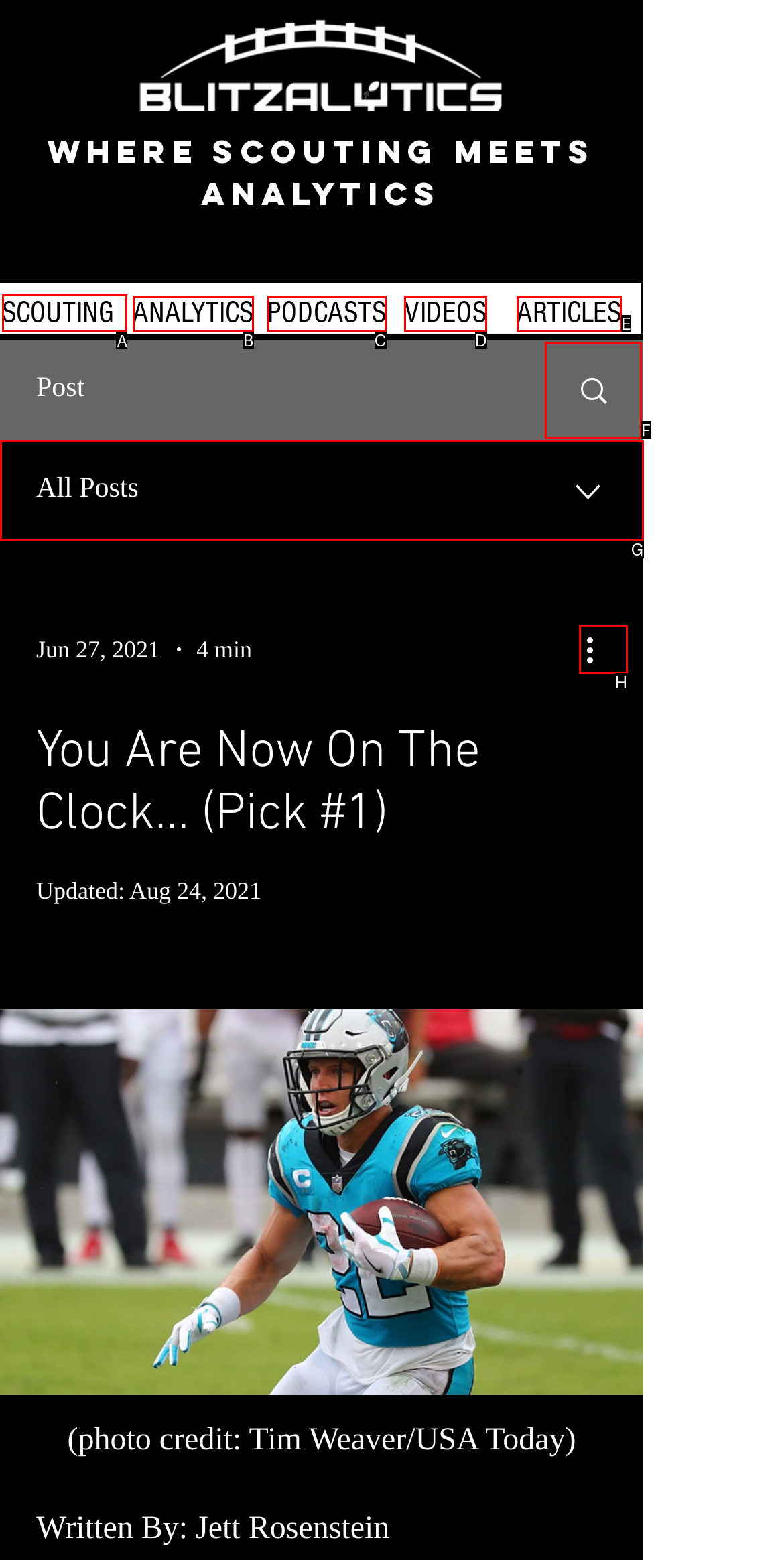Select the letter associated with the UI element you need to click to perform the following action: Click on the SCOUTING link
Reply with the correct letter from the options provided.

A